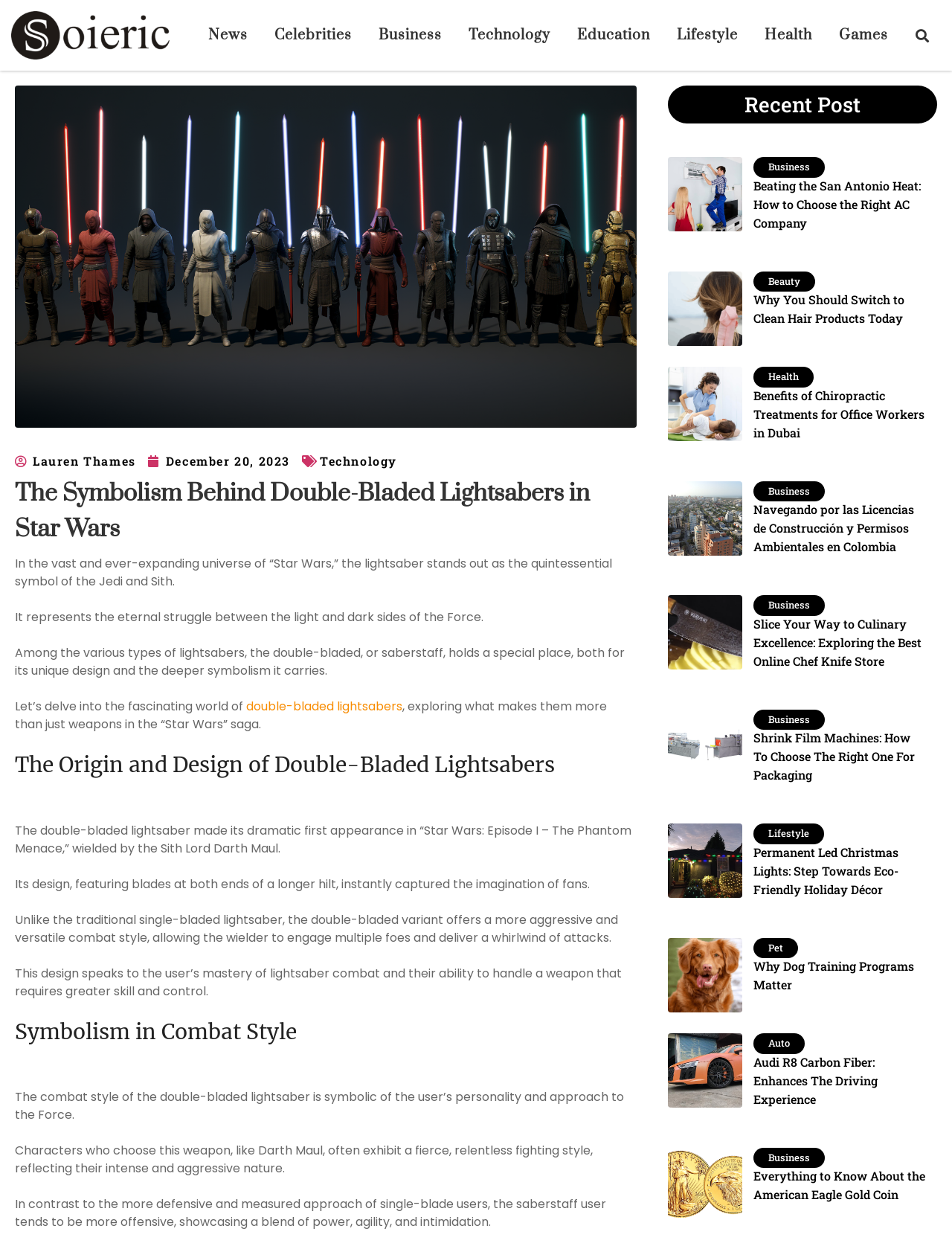Provide the bounding box coordinates of the HTML element described by the text: "double-bladed lightsabers".

[0.259, 0.56, 0.423, 0.574]